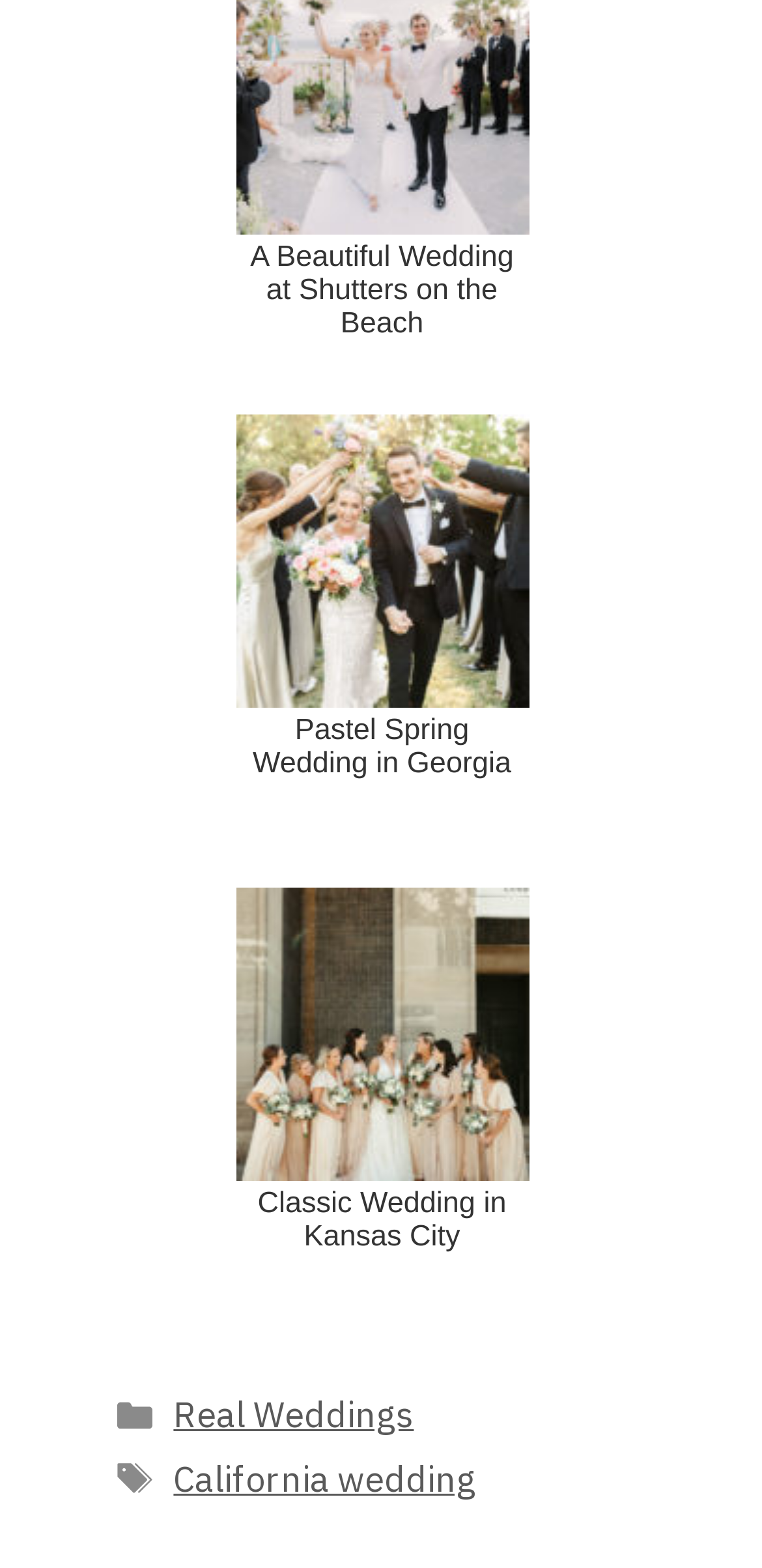Find the bounding box coordinates corresponding to the UI element with the description: "Pastel Spring Wedding in Georgia". The coordinates should be formatted as [left, top, right, bottom], with values as floats between 0 and 1.

[0.291, 0.257, 0.712, 0.553]